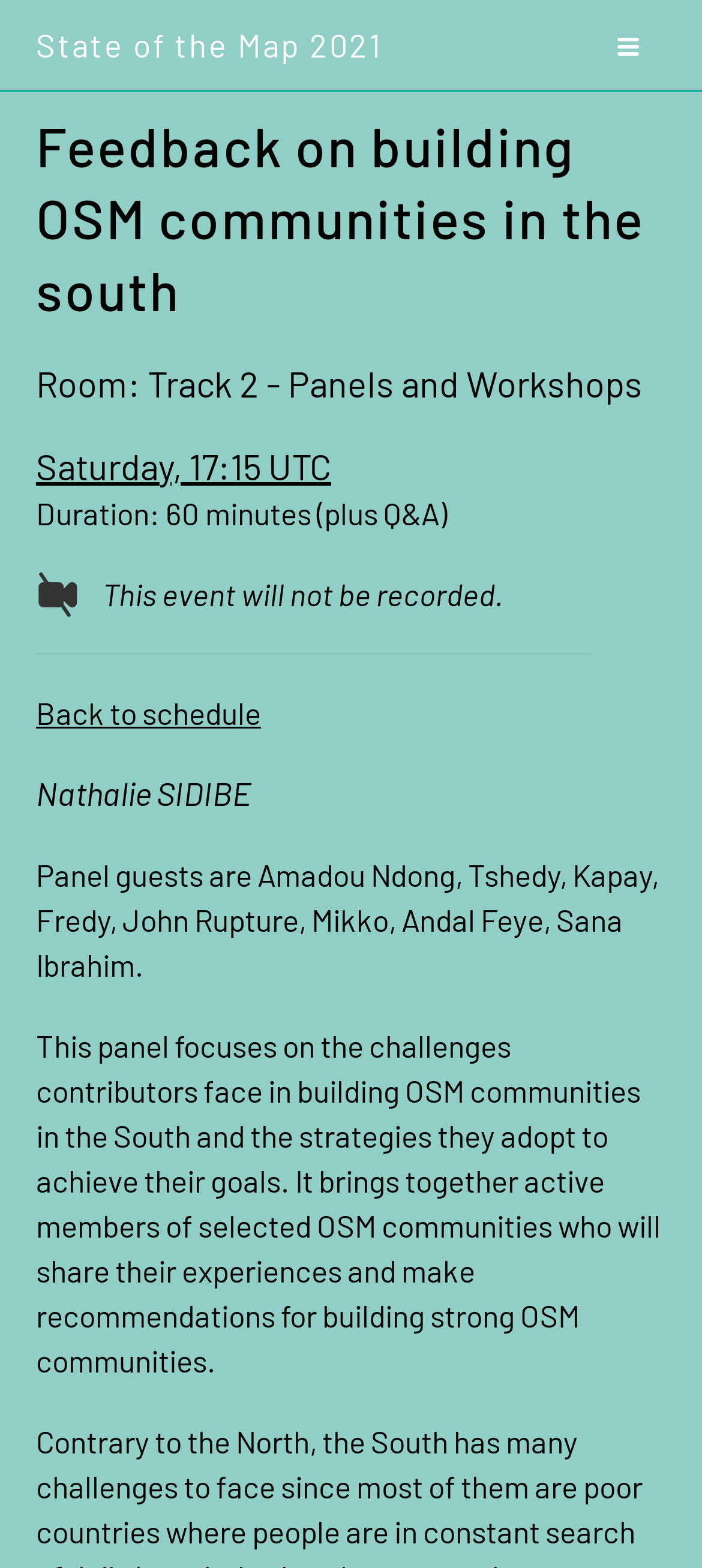Calculate the bounding box coordinates of the UI element given the description: "Navigation".

None